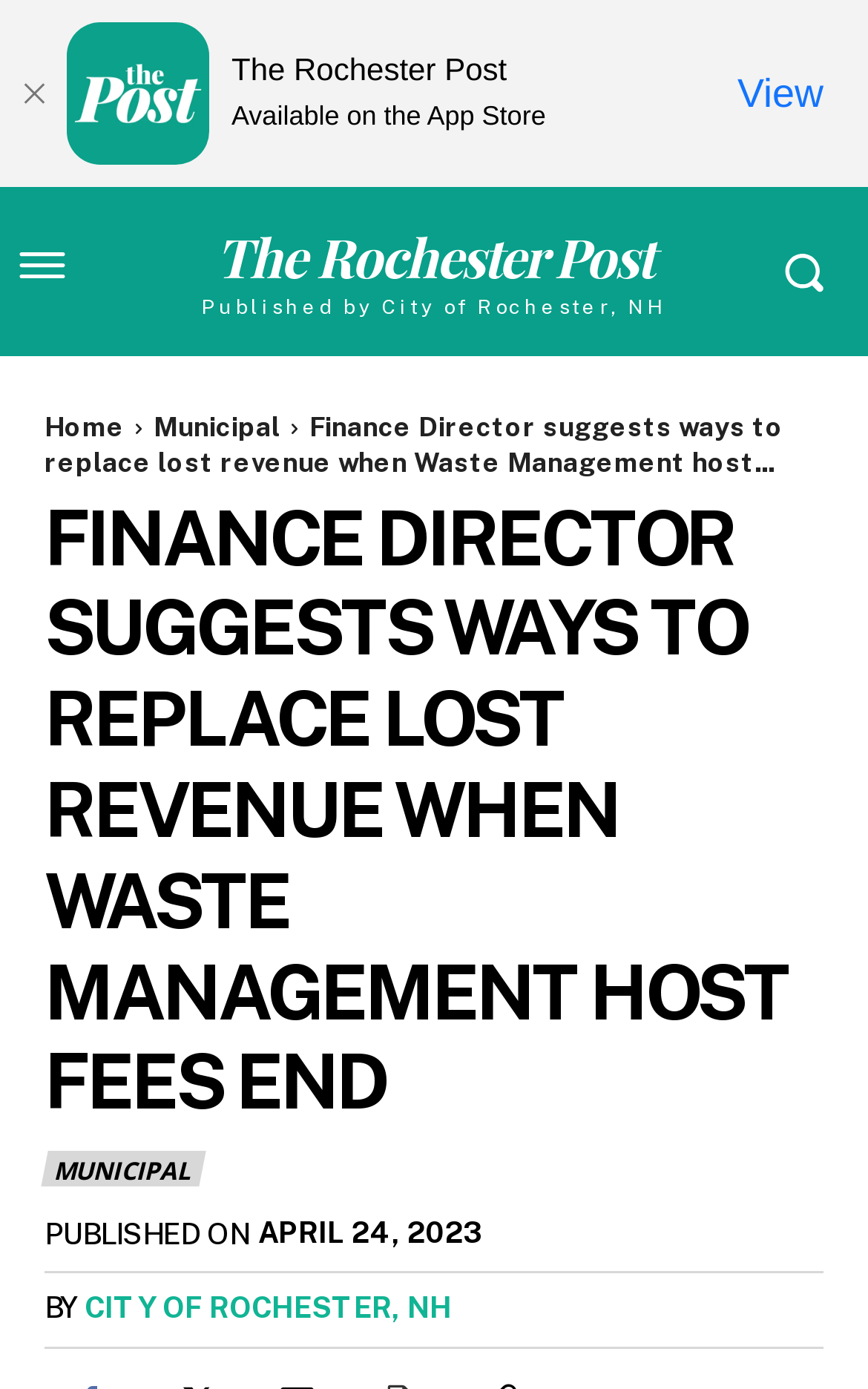What is the date of the article?
Provide an in-depth and detailed answer to the question.

I found the answer by looking at the published date section, where it says 'PUBLISHED ON' followed by the date 'APRIL 24, 2023'.